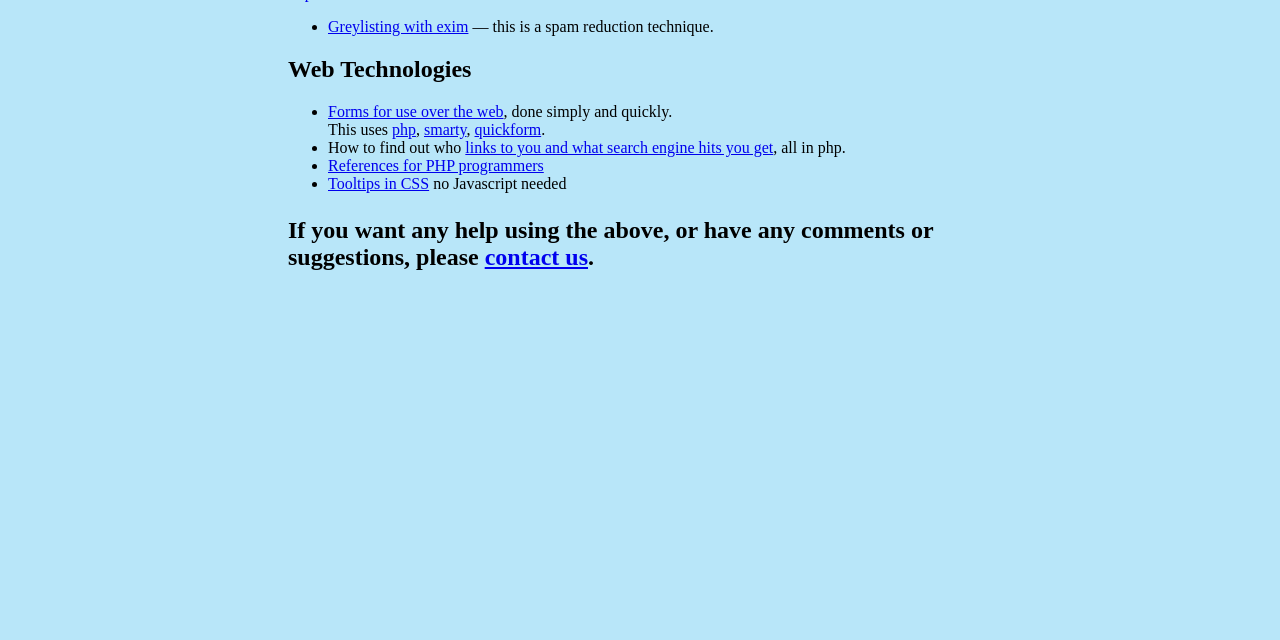Identify the bounding box for the given UI element using the description provided. Coordinates should be in the format (top-left x, top-left y, bottom-right x, bottom-right y) and must be between 0 and 1. Here is the description: sitcplaaireuropa@sitcpla.es

None